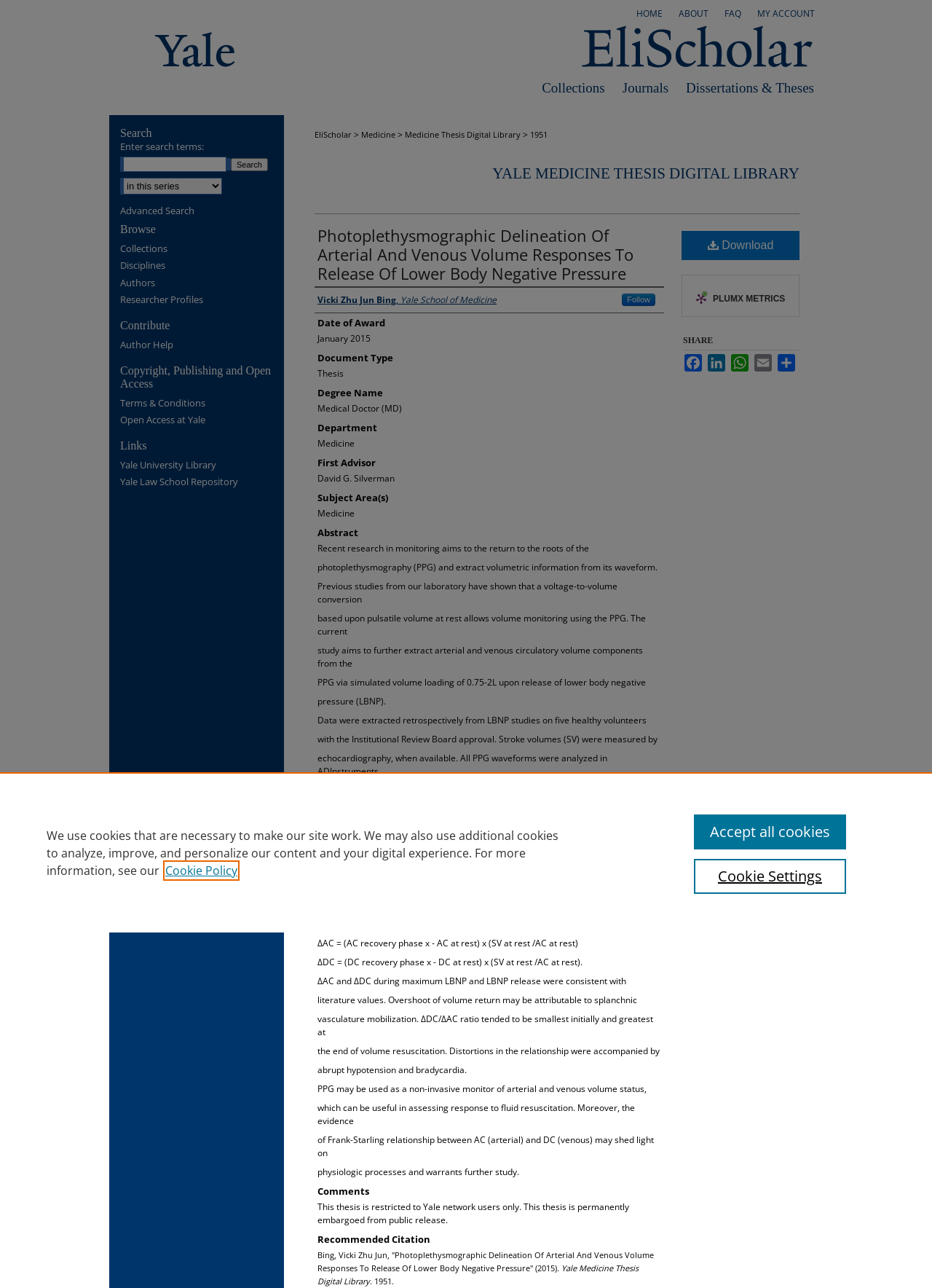What is the degree name of the author?
Provide an in-depth answer to the question, covering all aspects.

I found the answer by looking at the heading 'Degree Name' which is located at [0.338, 0.298, 0.713, 0.31] and the corresponding StaticText 'Medical Doctor (MD)' at [0.341, 0.312, 0.431, 0.322].